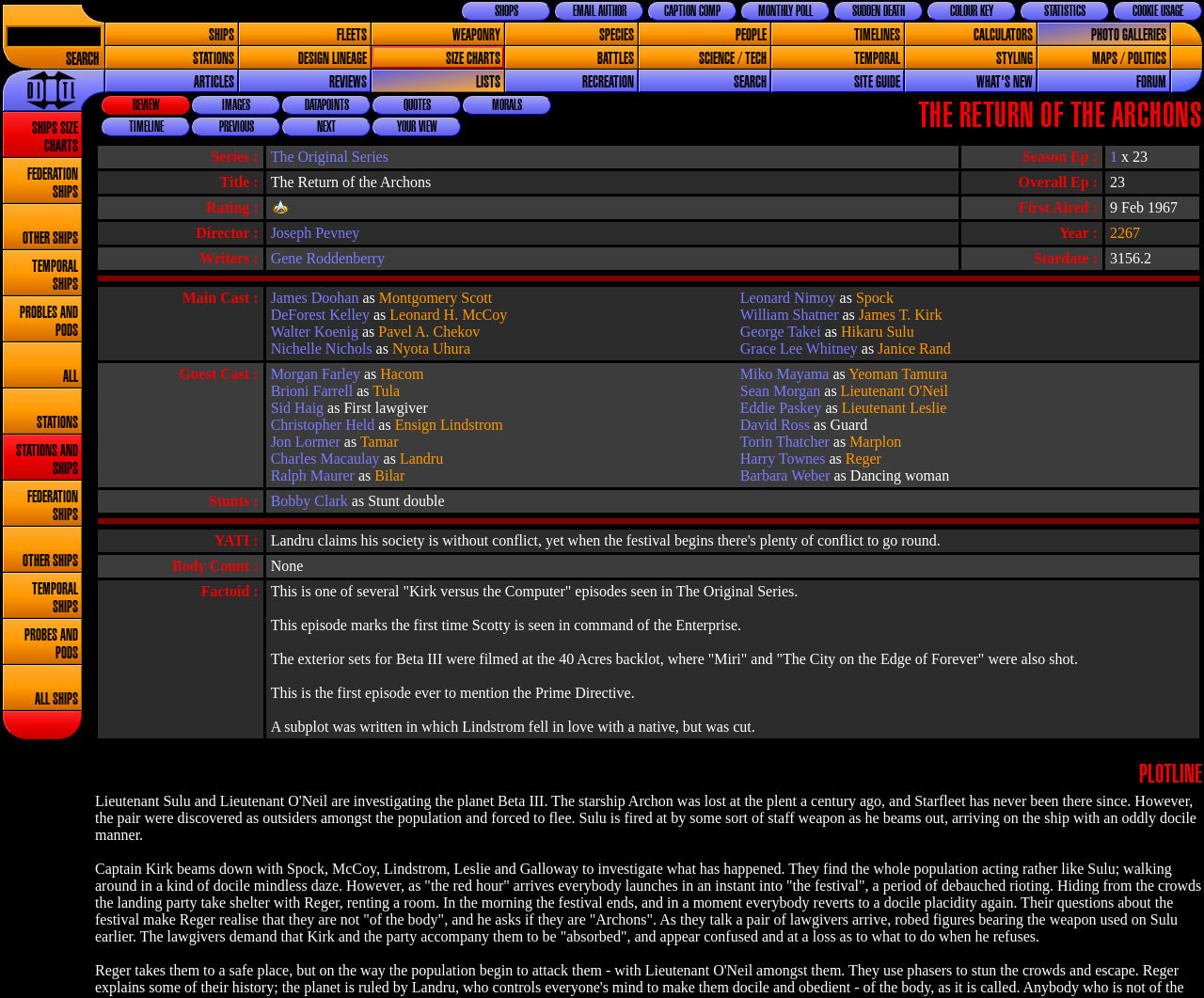Can you extract the headline from the webpage for me?

THE RETURN OF THE ARCHONS